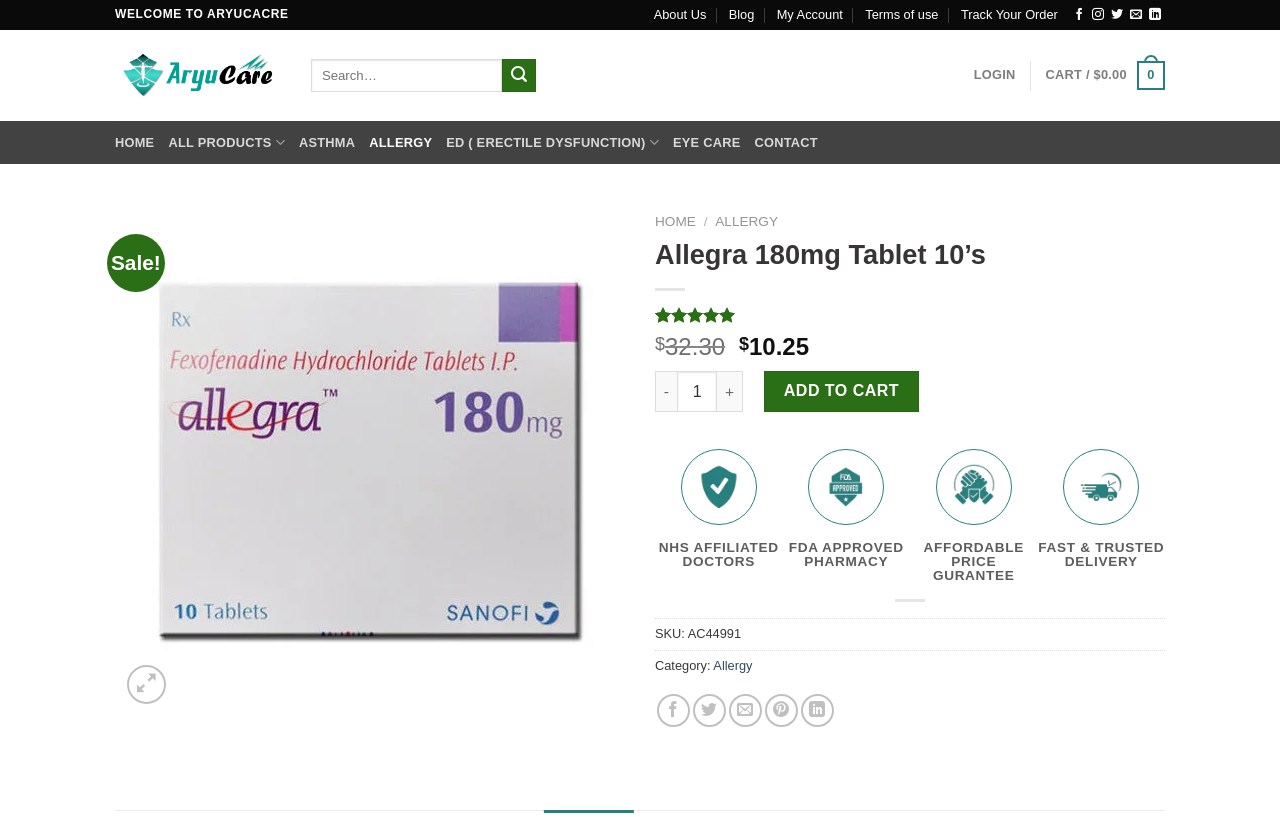What is the name of the tablet?
Based on the image, provide your answer in one word or phrase.

Allegra 180mg